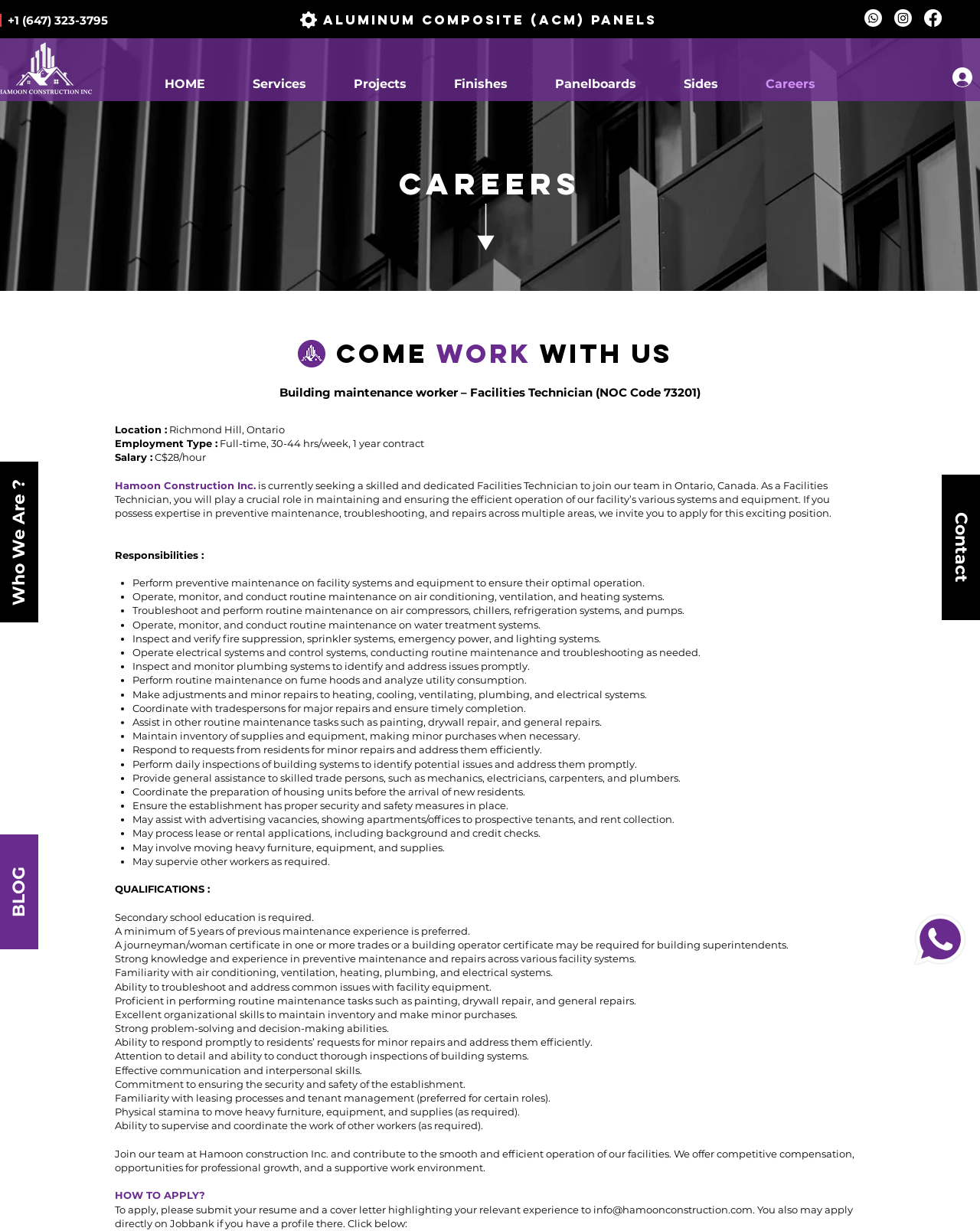What is the company name? Observe the screenshot and provide a one-word or short phrase answer.

Hamoon Construction